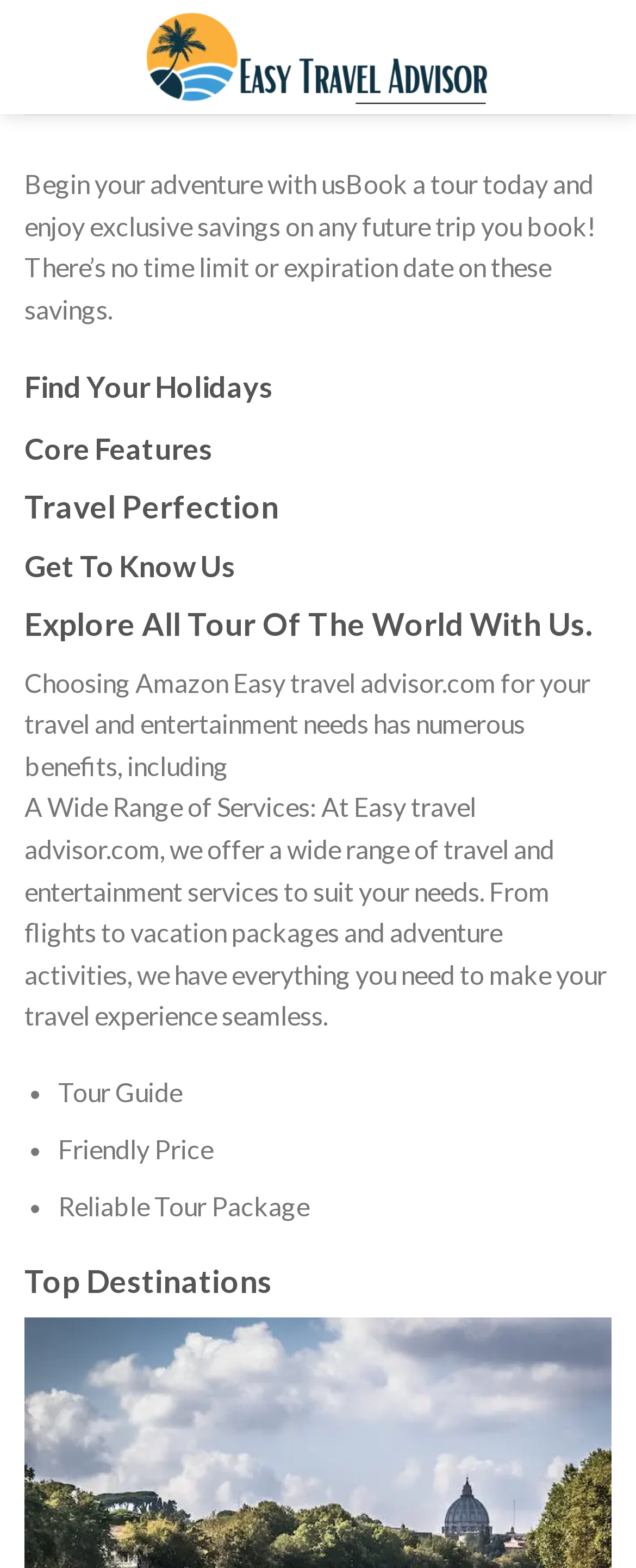Respond to the question with just a single word or phrase: 
What types of services does the website offer?

Travel and entertainment services